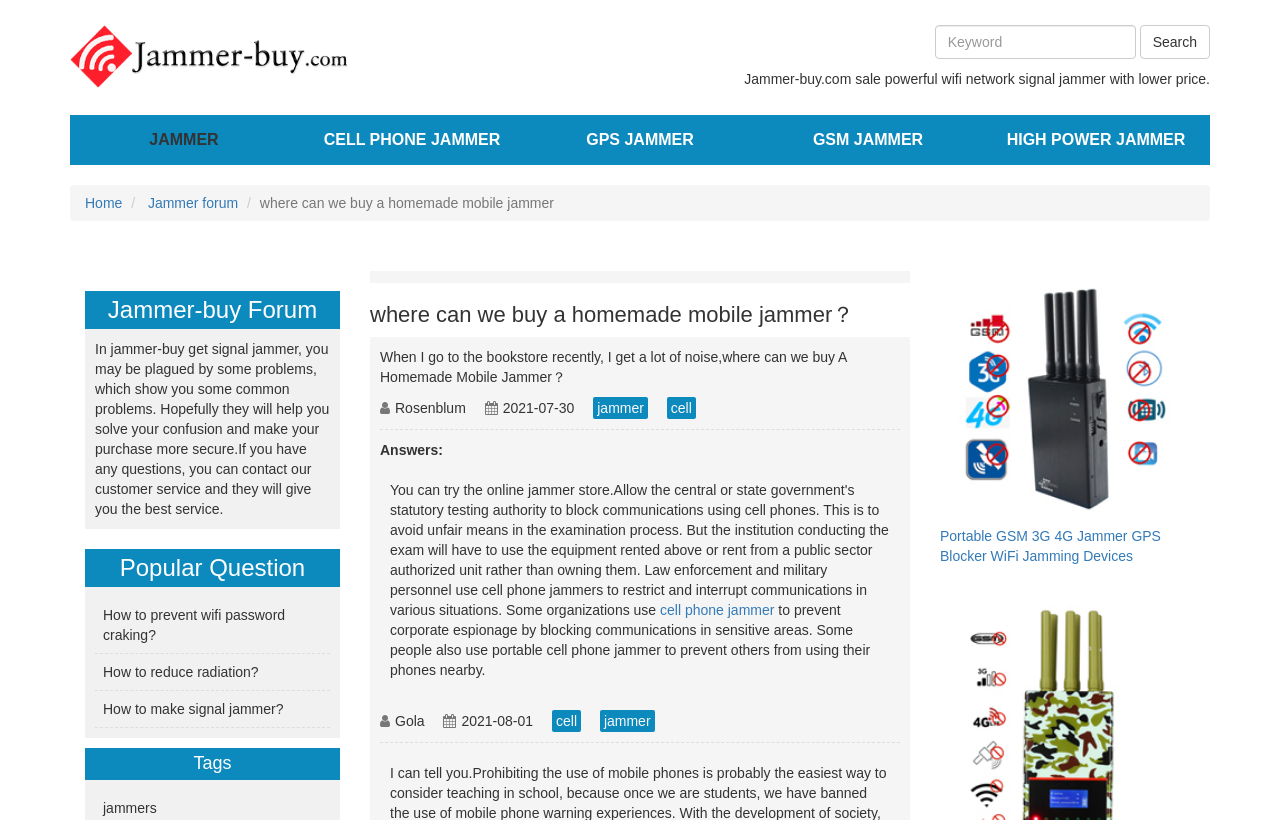Please determine the bounding box coordinates for the element that should be clicked to follow these instructions: "Click on CELL PHONE JAMMER".

[0.233, 0.14, 0.411, 0.201]